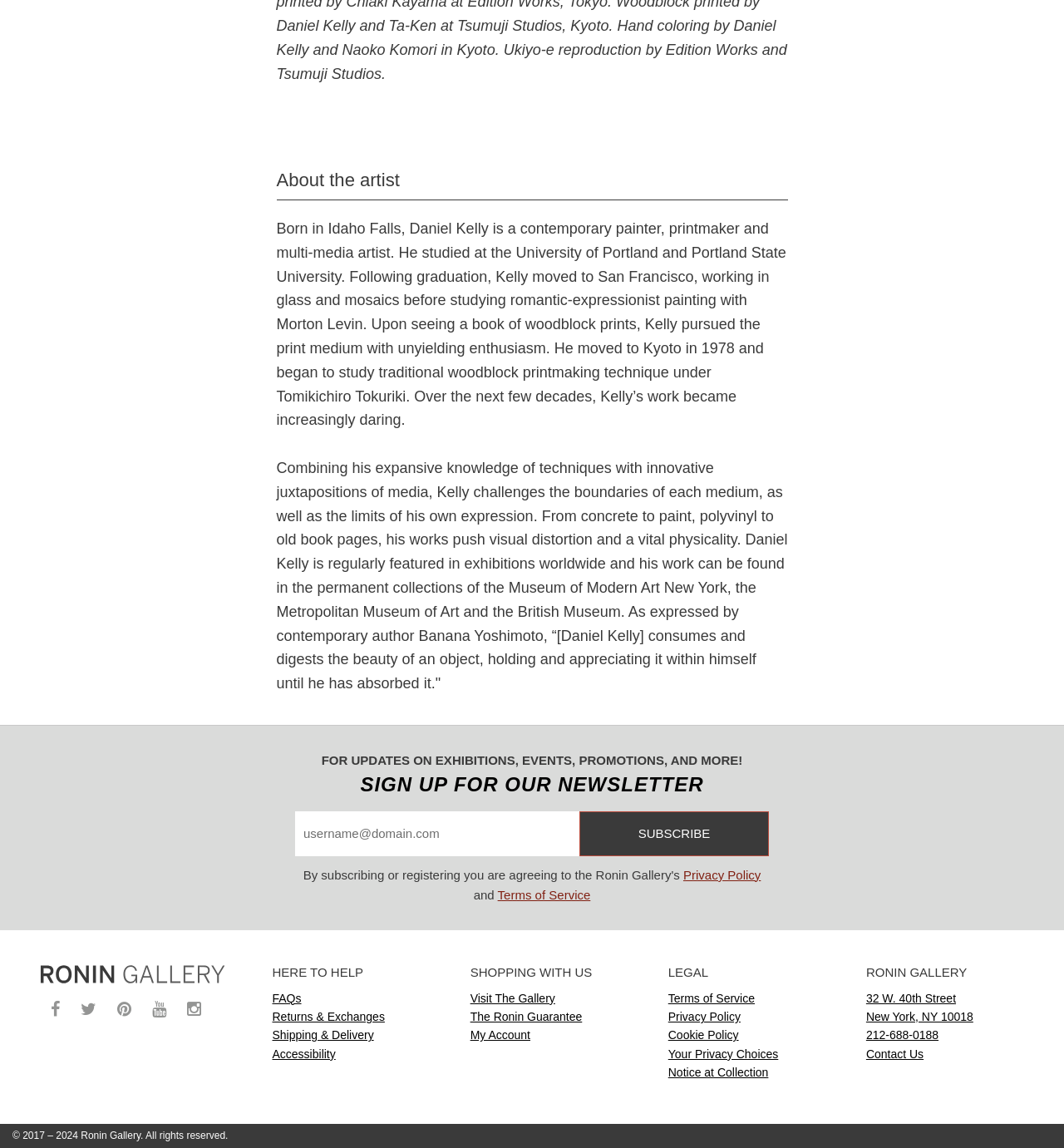Who is the contemporary painter?
Please provide a comprehensive and detailed answer to the question.

Based on the StaticText element with the text 'Born in Idaho Falls, Daniel Kelly is a contemporary painter, printmaker and multi-media artist.', I can infer that Daniel Kelly is the contemporary painter.